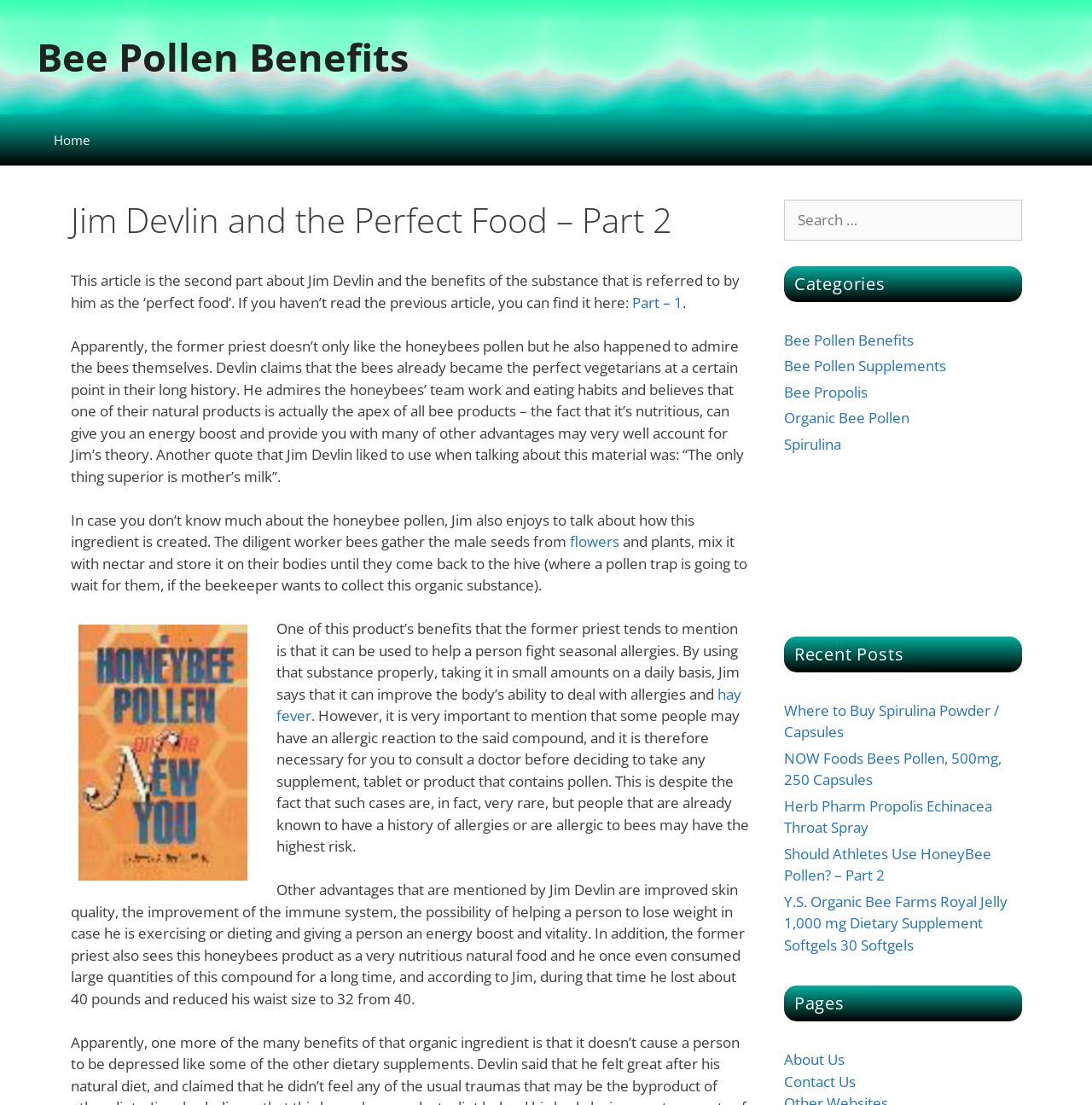What is the category of the link 'Bee Propolis'?
From the screenshot, provide a brief answer in one word or phrase.

Categories